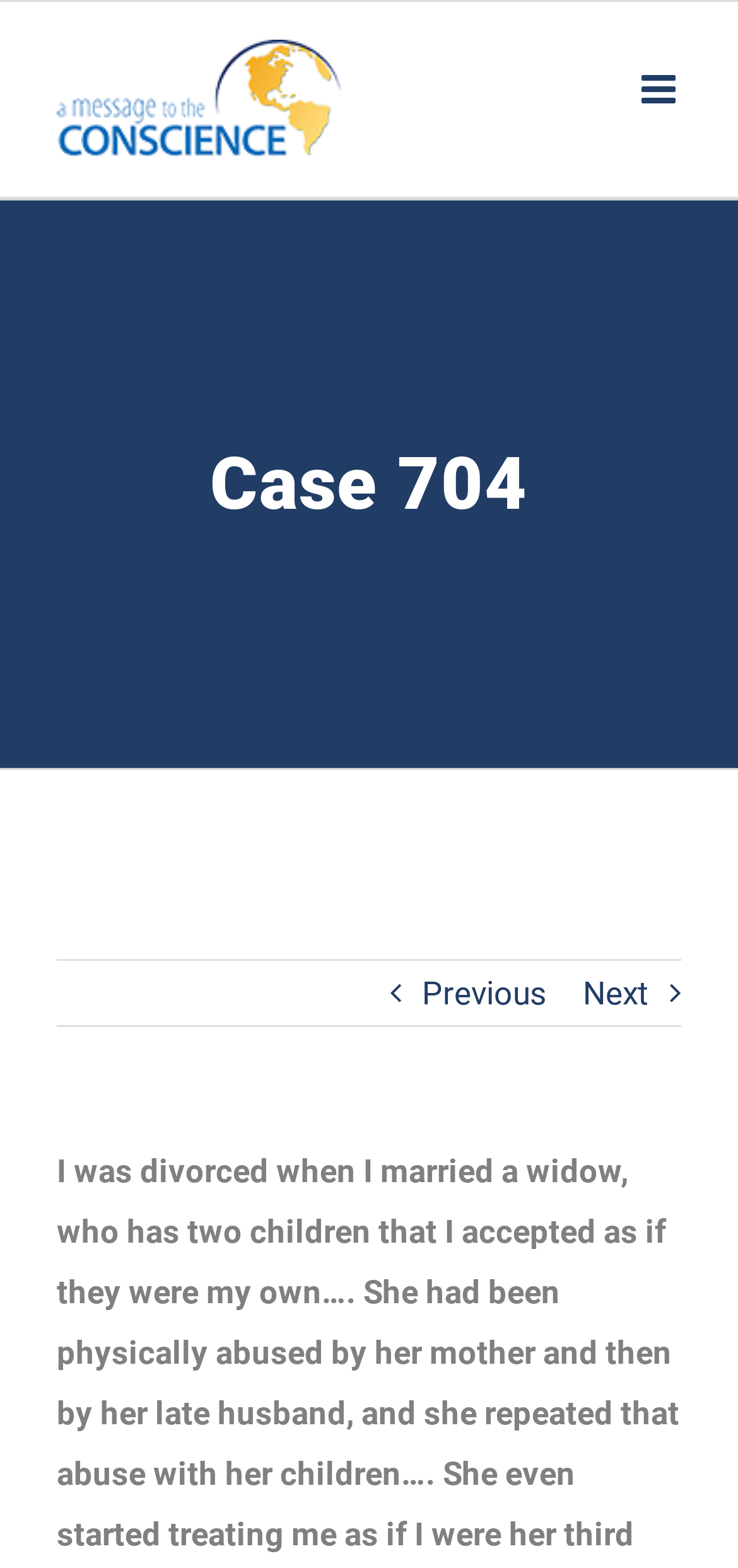From the screenshot, find the bounding box of the UI element matching this description: "aria-label="Toggle mobile menu"". Supply the bounding box coordinates in the form [left, top, right, bottom], each a float between 0 and 1.

[0.869, 0.045, 0.923, 0.07]